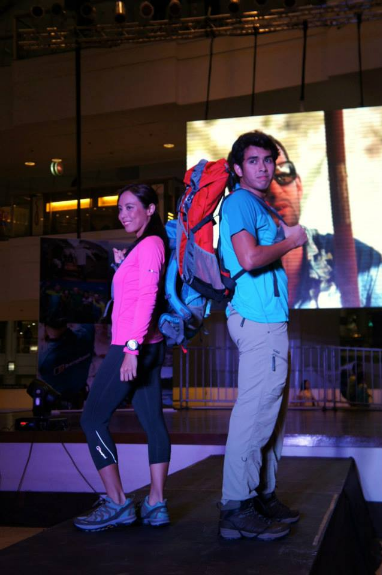What is the male figure wearing on his upper body?
Identify the answer in the screenshot and reply with a single word or phrase.

Bright blue short-sleeve shirt